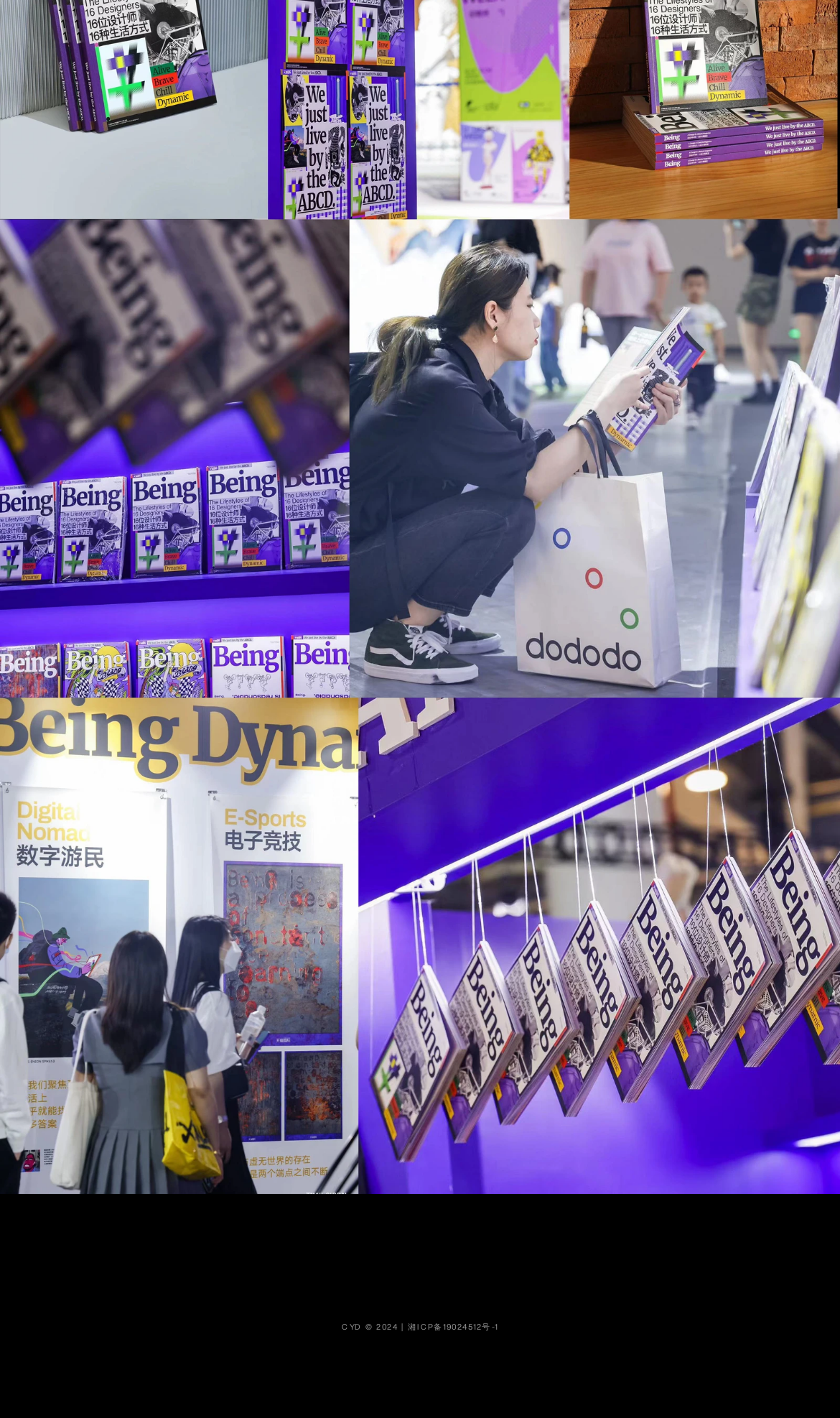Extract the bounding box coordinates for the UI element described by the text: "CYD © 2024". The coordinates should be in the form of [left, top, right, bottom] with values between 0 and 1.

[0.407, 0.933, 0.478, 0.938]